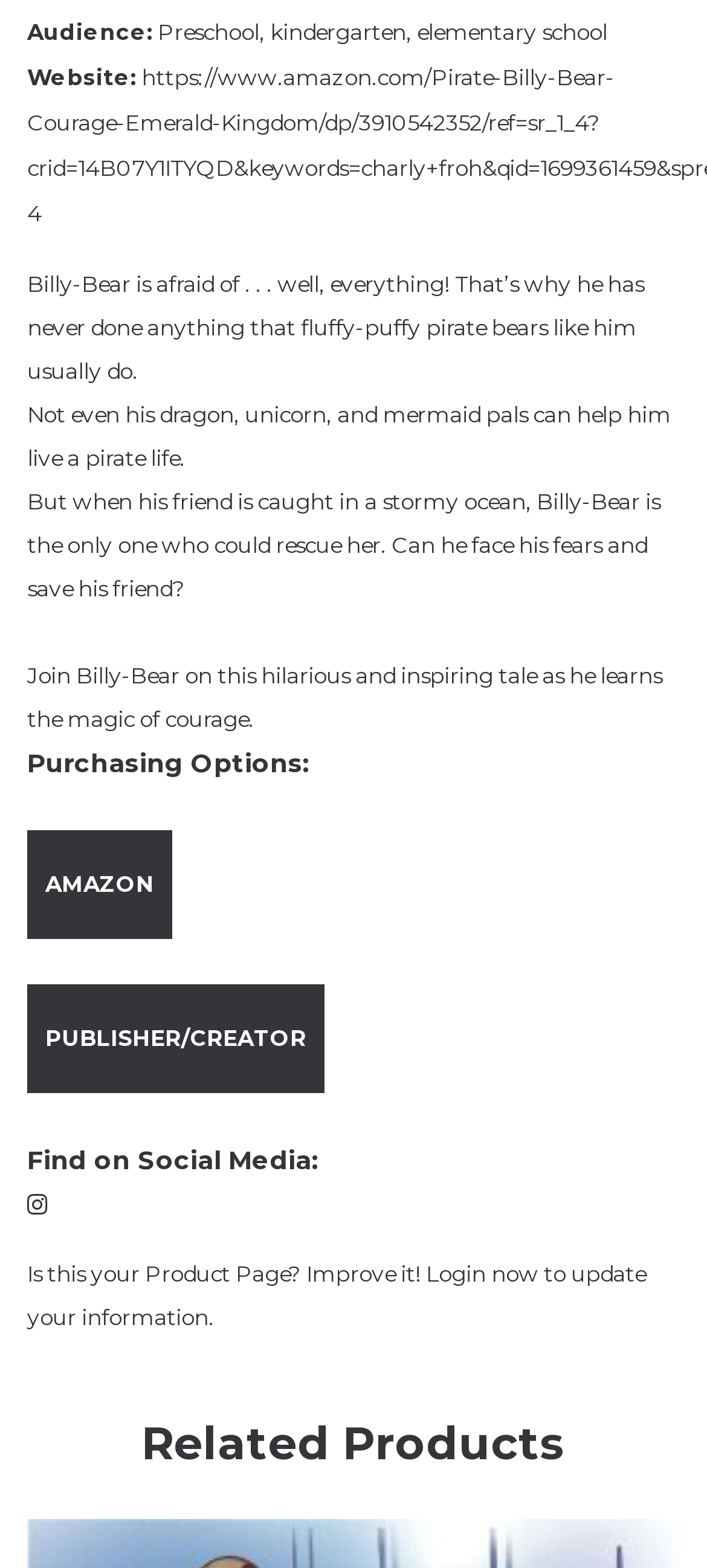What is the theme of Billy-Bear's story?
Please look at the screenshot and answer in one word or a short phrase.

Courage